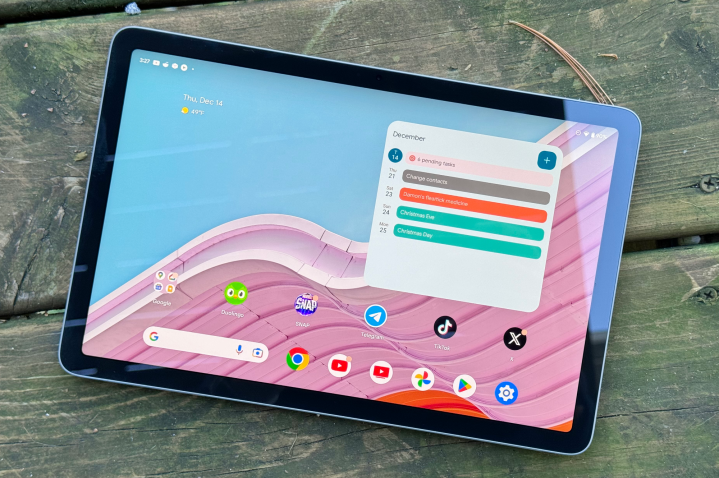Kindly respond to the following question with a single word or a brief phrase: 
What is the purpose of the widgets on the tablet?

Planning and organization